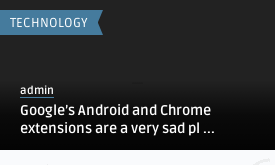What is the color of the background?
Please provide a comprehensive answer based on the details in the screenshot.

The overall design of the image features a sleek black background, which provides a modern and professional aesthetic.